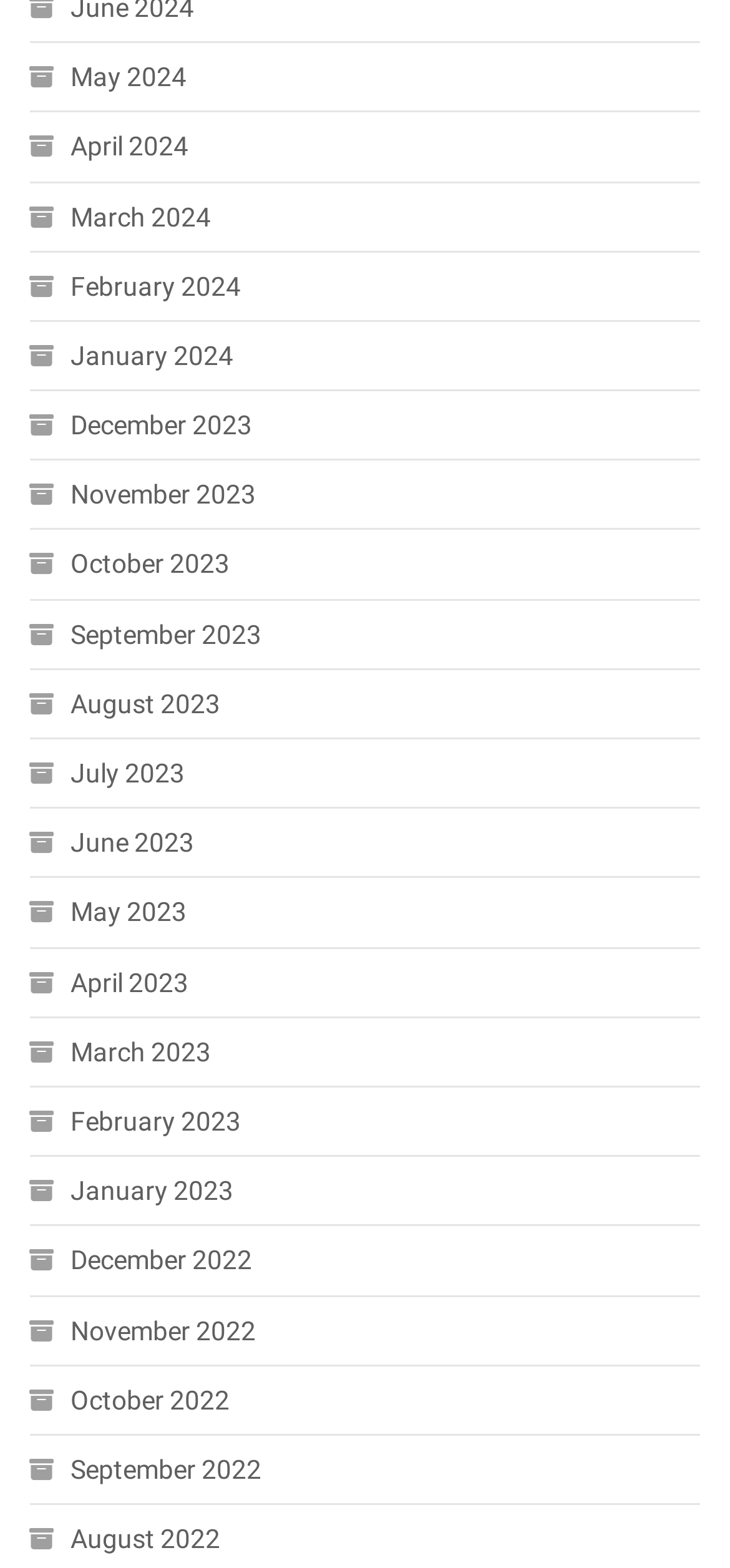Examine the image and give a thorough answer to the following question:
How many total months are listed?

I counted the total number of links and found that there are 24 months listed, spanning from December 2022 to May 2024.